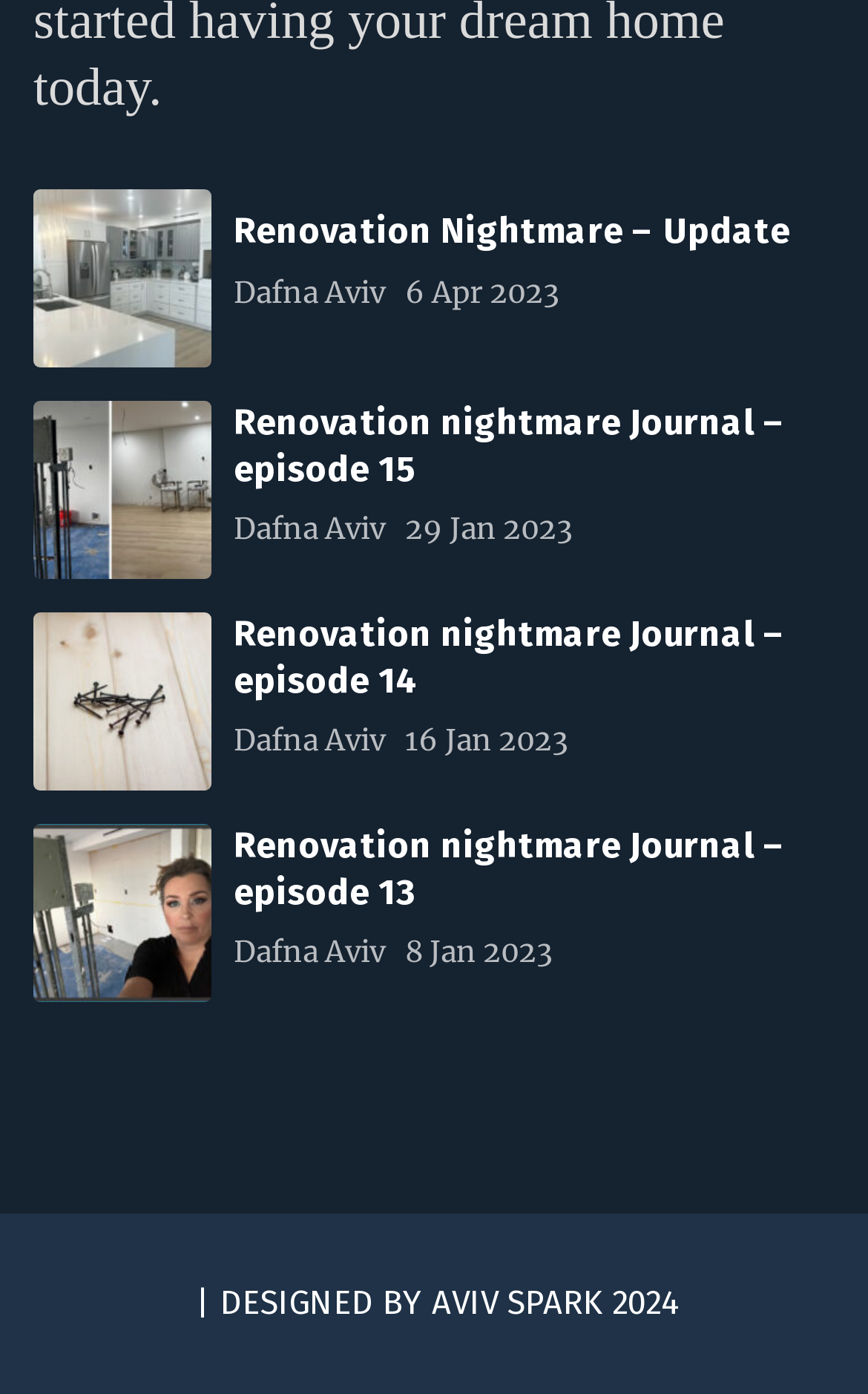What is the date of the oldest renovation nightmare journal episode listed?
With the help of the image, please provide a detailed response to the question.

I looked at the dates associated with each episode and found the oldest date to be '8 Jan 2023', which is associated with episode 13.